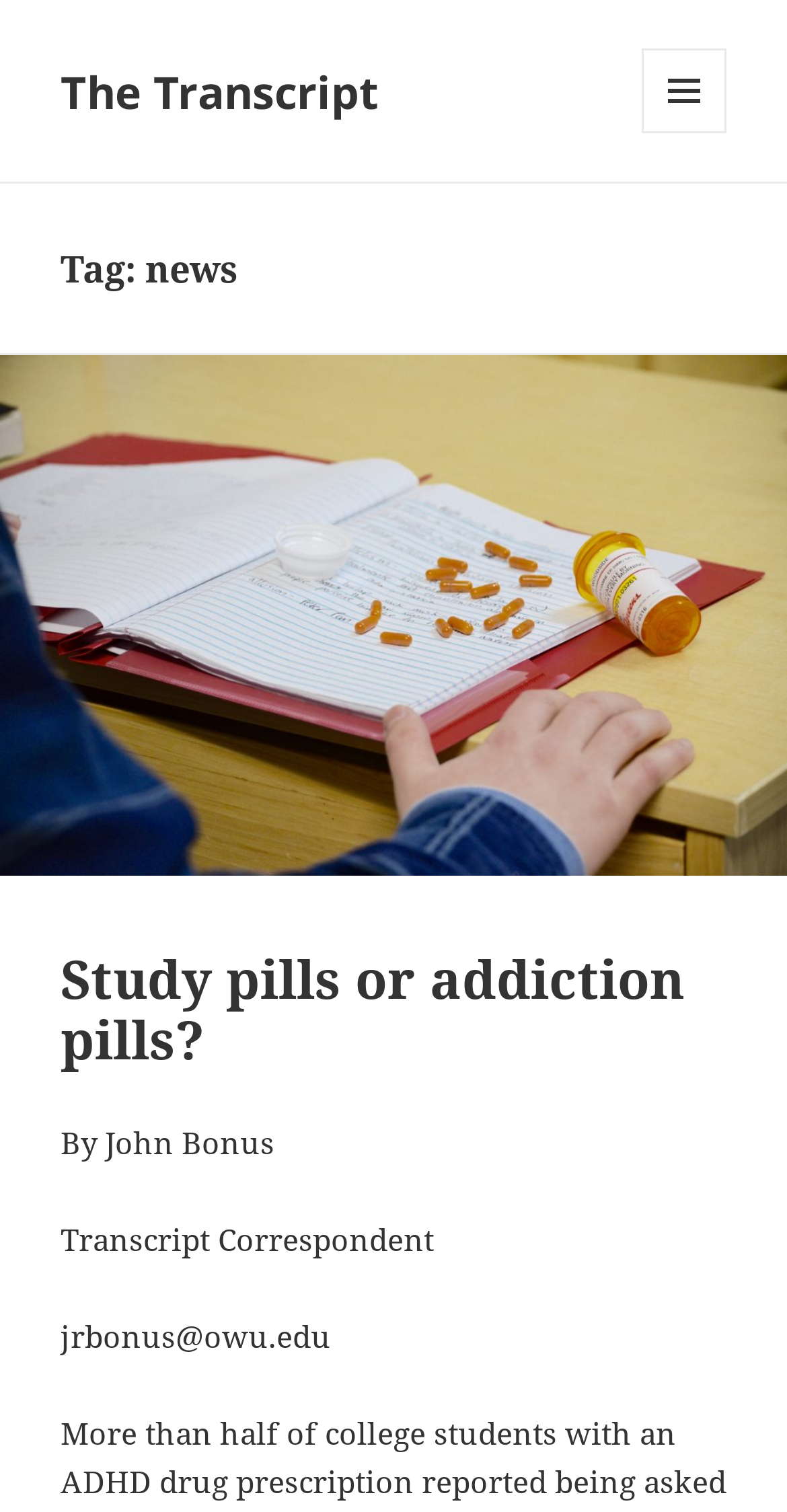Who is the author of the article?
Using the image, respond with a single word or phrase.

John Bonus